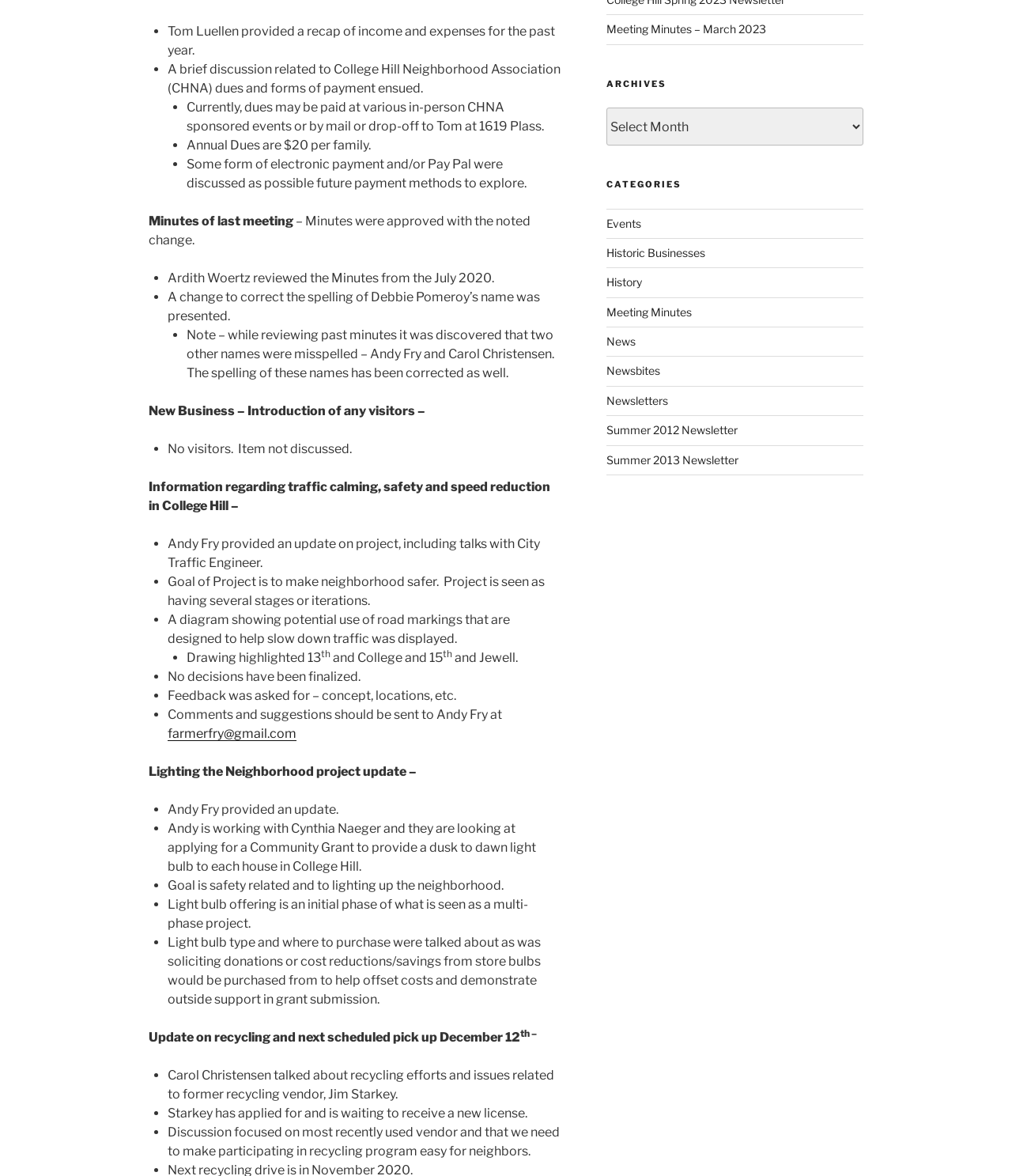Based on the element description This Sunday, identify the bounding box of the UI element in the given webpage screenshot. The coordinates should be in the format (top-left x, top-left y, bottom-right x, bottom-right y) and must be between 0 and 1.

None